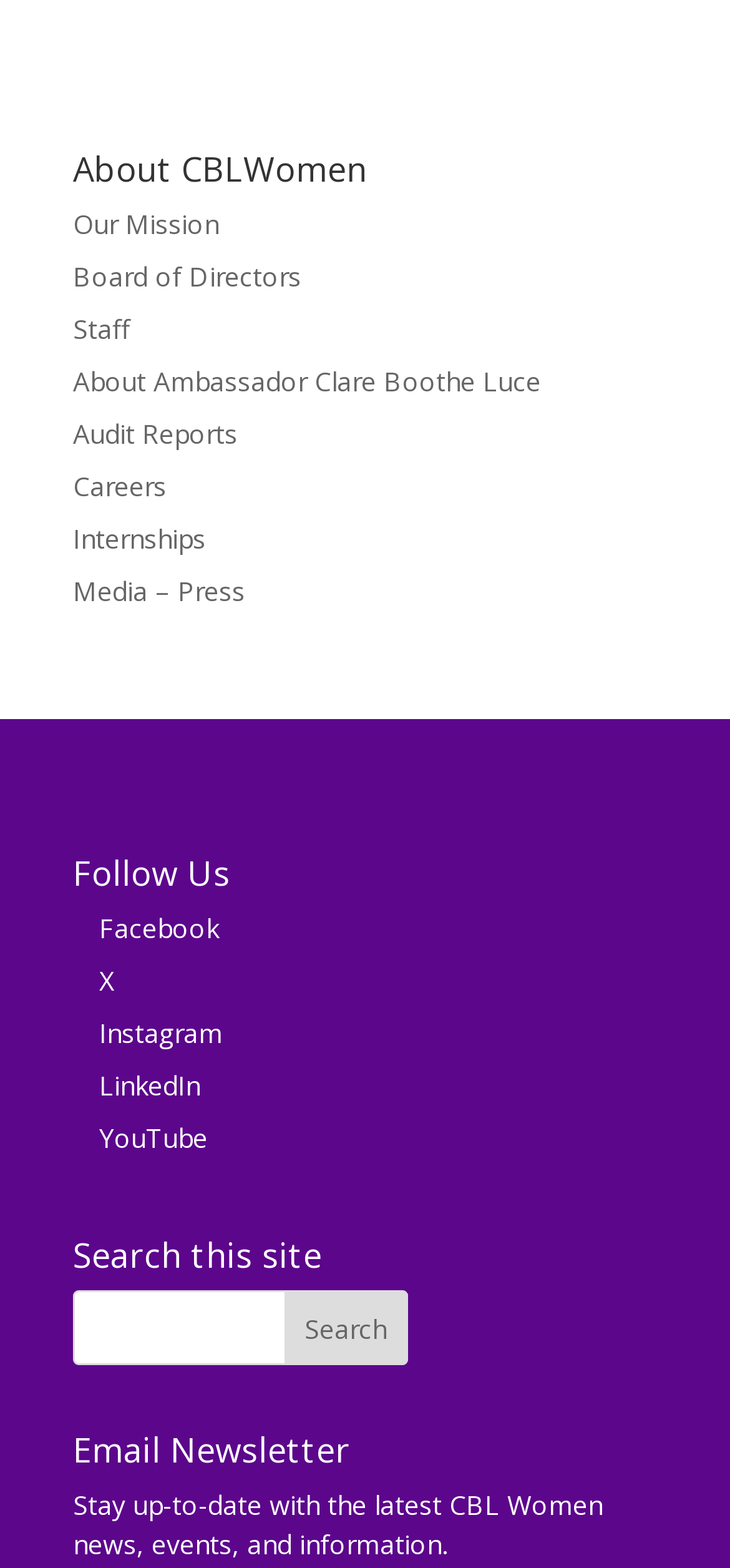What is the purpose of the search bar?
Provide a detailed and well-explained answer to the question.

The search bar is located under the 'Search this site' heading, which suggests that its purpose is to search for content within the website. This is further supported by the presence of a search button next to the text box.